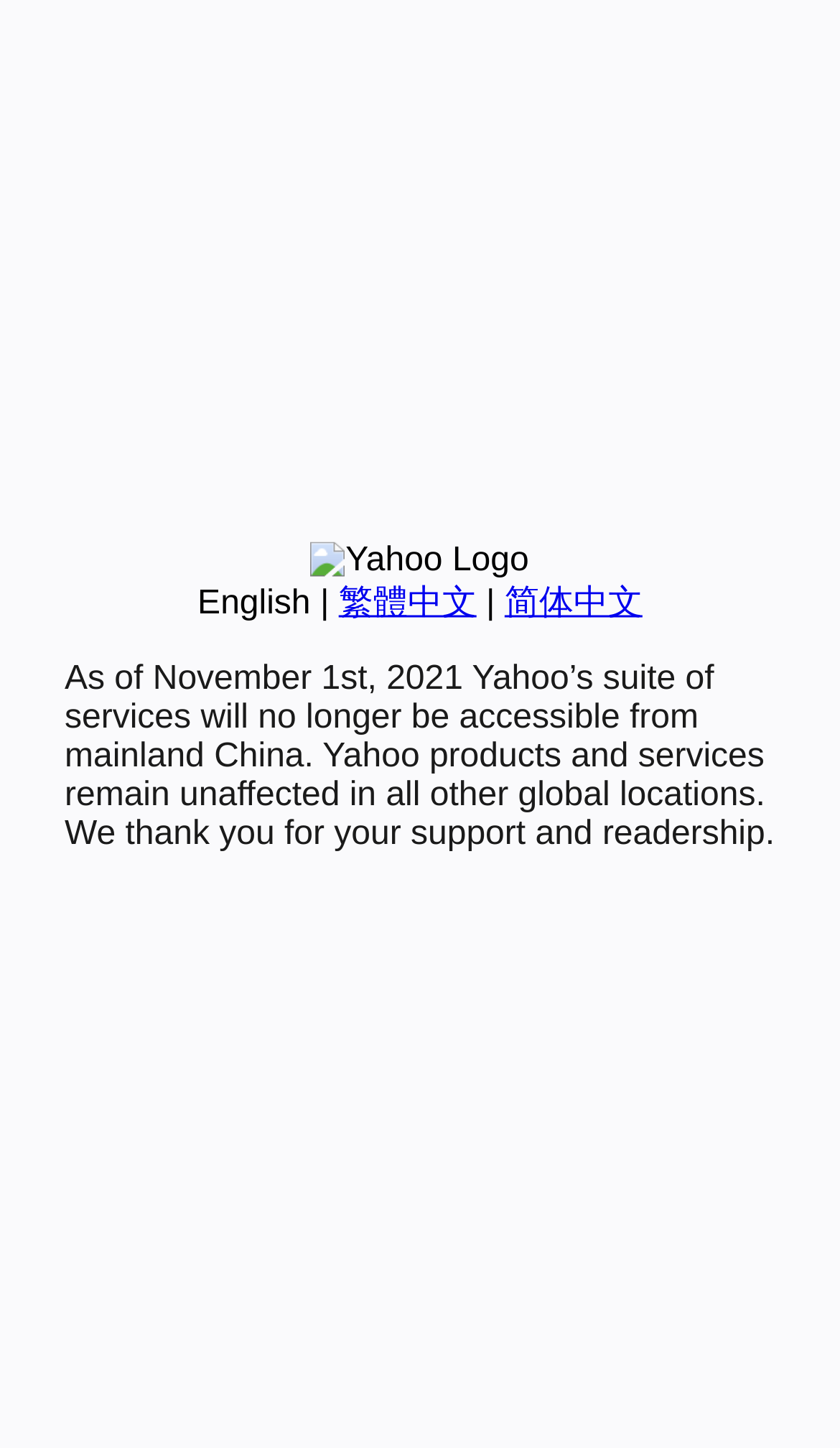Determine the bounding box coordinates for the HTML element described here: "English".

[0.235, 0.404, 0.37, 0.429]